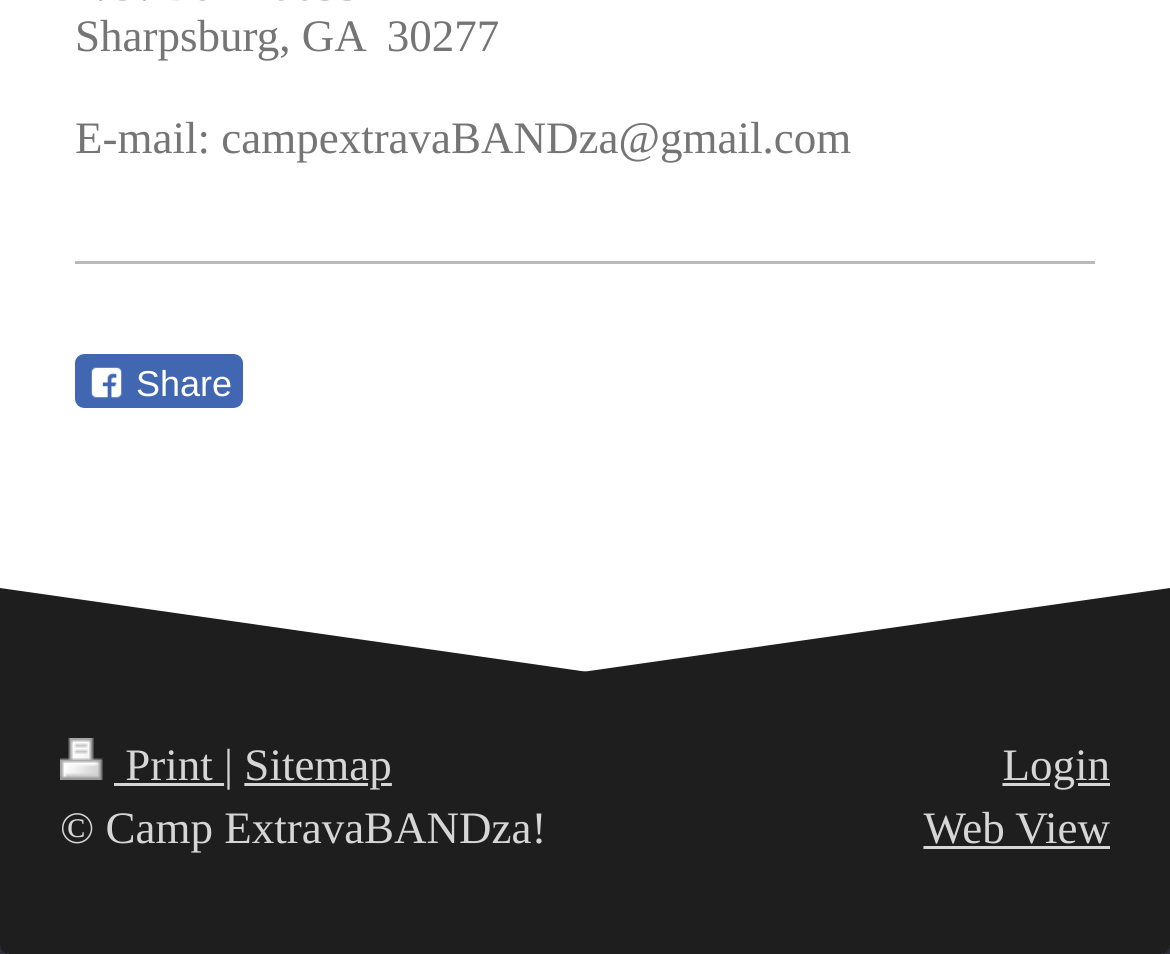What is the purpose of the 'Share' button?
Using the image, provide a detailed and thorough answer to the question.

I inferred the purpose of the 'Share' button by looking at its label and the image icon next to it, which suggests that it is used to share the webpage with others.